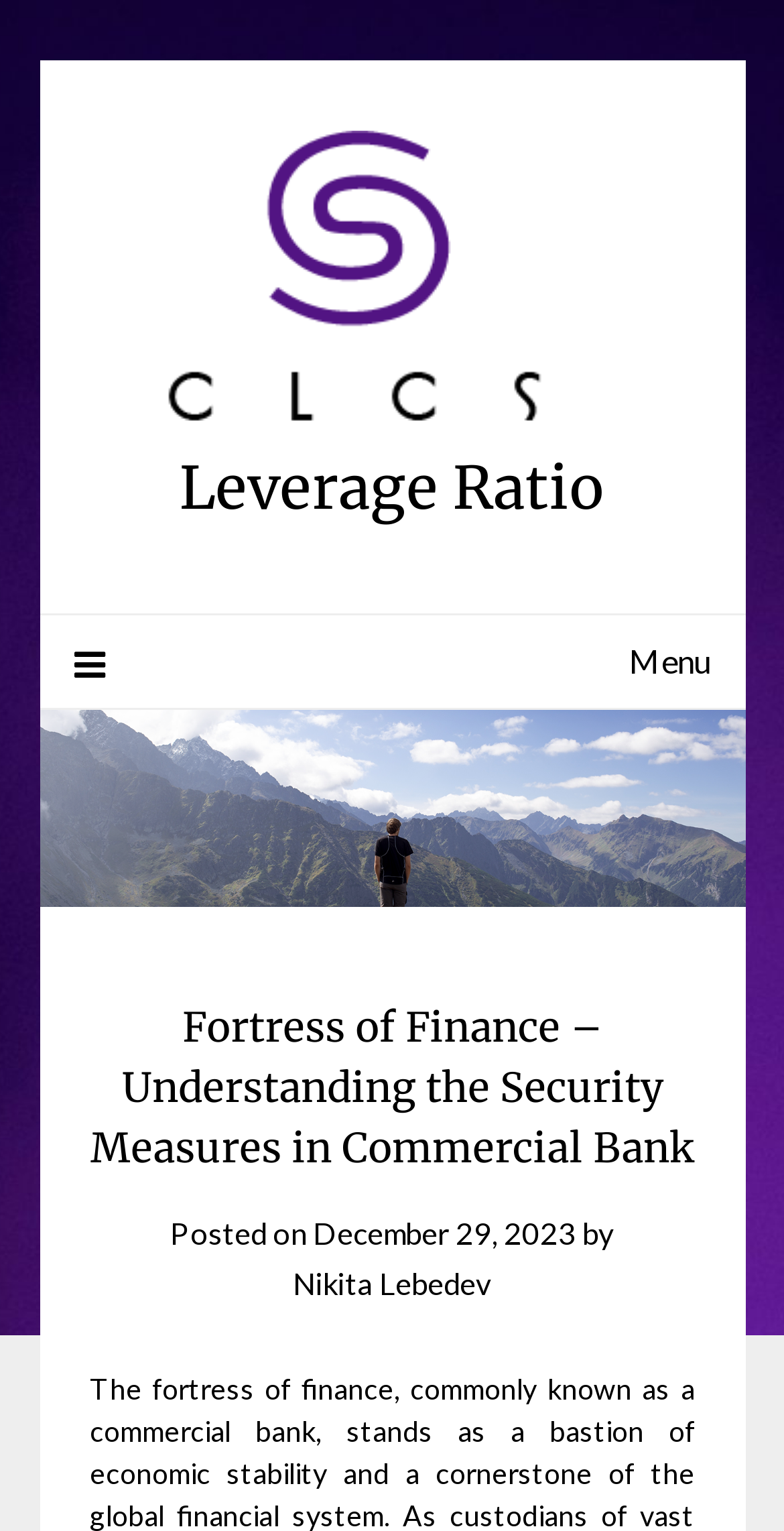Summarize the webpage with intricate details.

The webpage is about "Fortress of Finance – Understanding the Security Measures in Commercial Bank – Leverage Ratio". At the top, there is a header section with a heading that displays the title of the webpage. Below the header, there is a section with a posted date, "December 29, 2023", and the author's name, "Nikita Lebedev". 

On the top-left side, there is a menu icon represented by "\uf0c9 Menu". On the top-right side, there are three elements with the same text "Leverage Ratio", two of which are links and one is an image. The image is larger than the links and is positioned slightly above them.

The webpage has a total of four links, three of which are located at the top and one is the author's name. There are also three images on the page, two of which are small and have the same text "Leverage Ratio", and one is larger and is positioned below the header section.